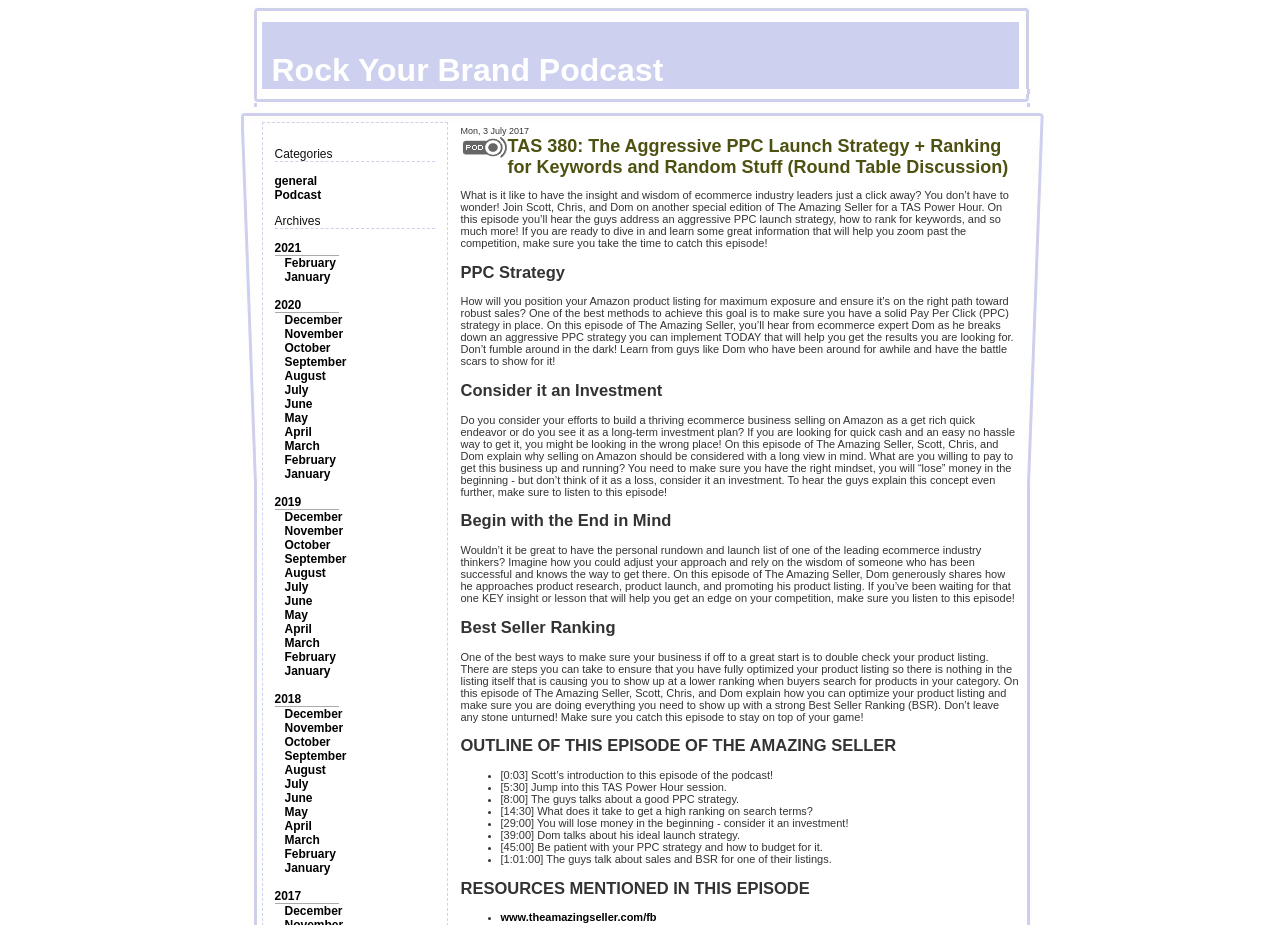Who are the speakers in the podcast episode?
Refer to the image and give a detailed response to the question.

I found a static text that mentions 'Scott, Chris, and Dom' as the speakers in the podcast episode, so I infer that they are the speakers.